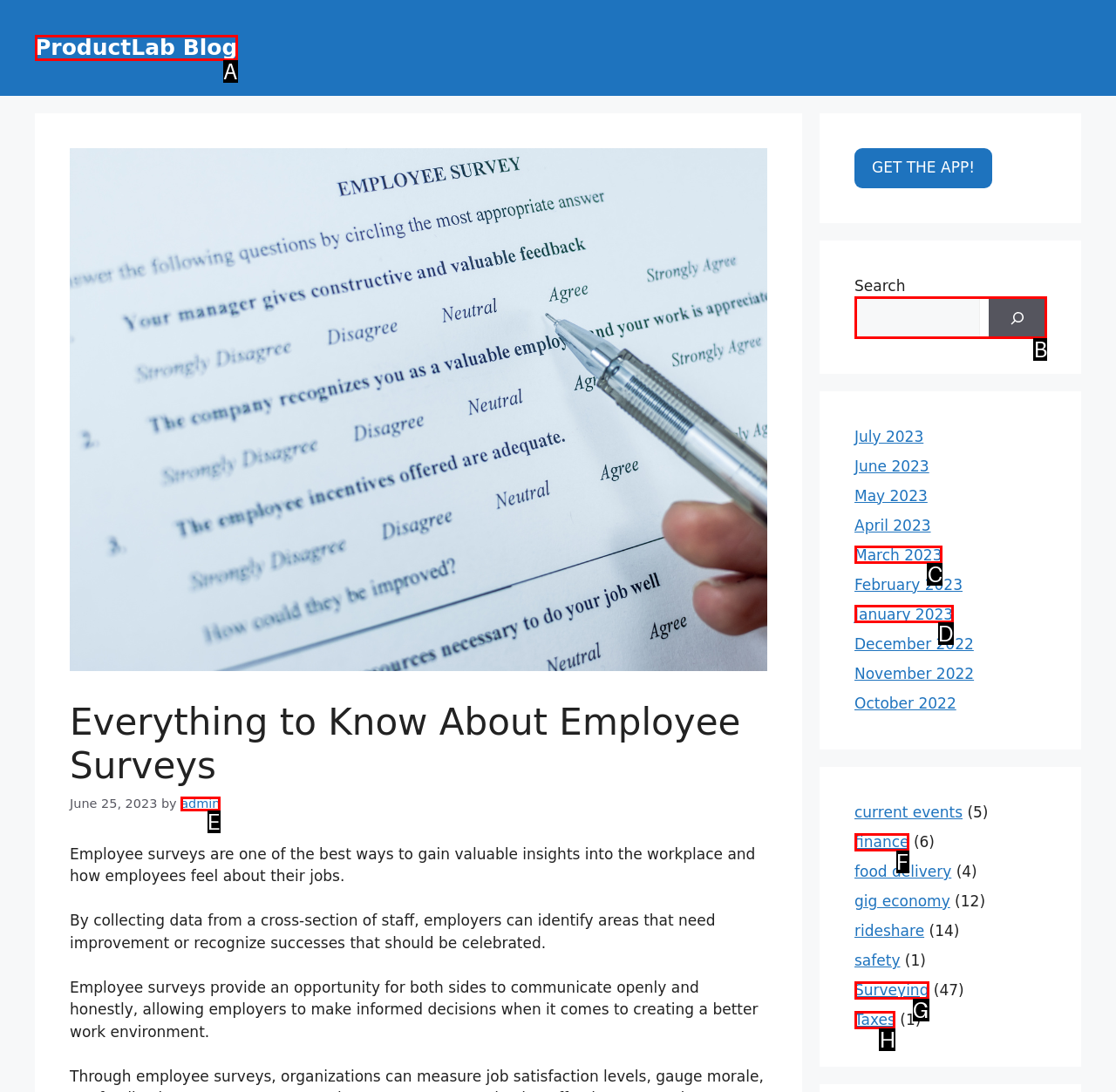Given the instruction: Search for something, which HTML element should you click on?
Answer with the letter that corresponds to the correct option from the choices available.

B